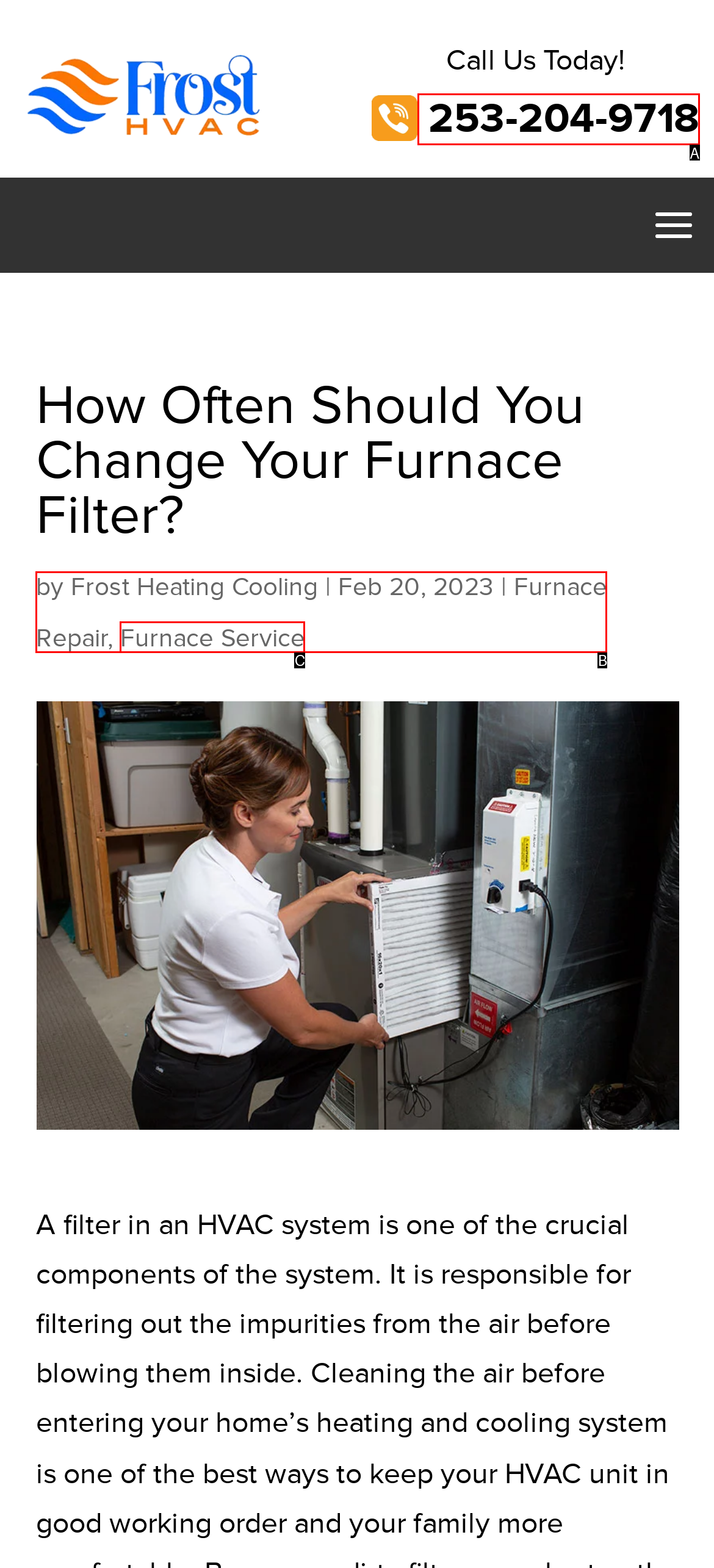Given the description: 253-204-9718, identify the corresponding option. Answer with the letter of the appropriate option directly.

A